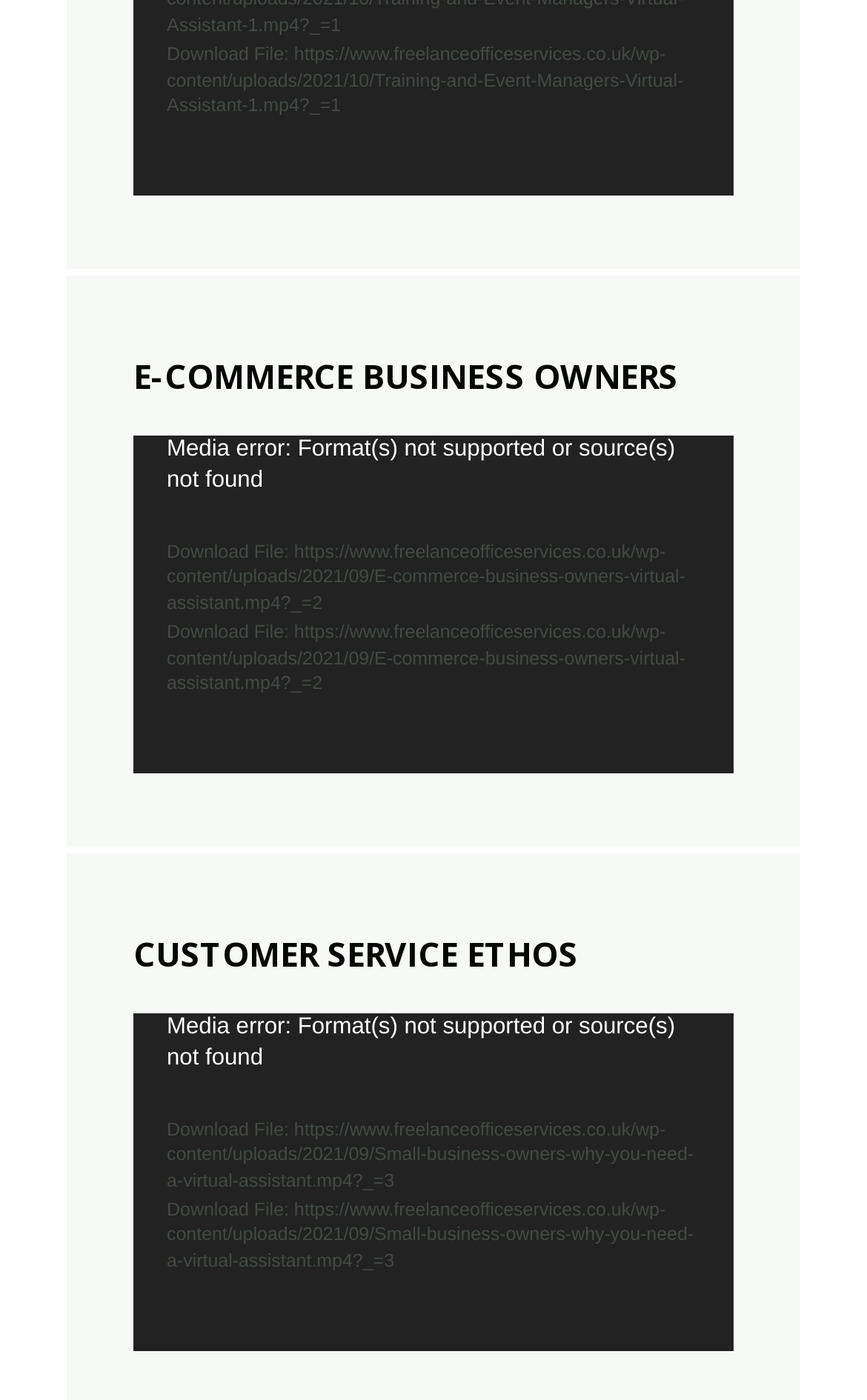Determine the bounding box for the described UI element: "Download File: https://www.freelanceofficeservices.co.uk/wp-content/uploads/2021/10/Training-and-Event-Managers-Virtual-Assistant-1.mp4?_=1".

[0.154, 0.03, 0.846, 0.085]